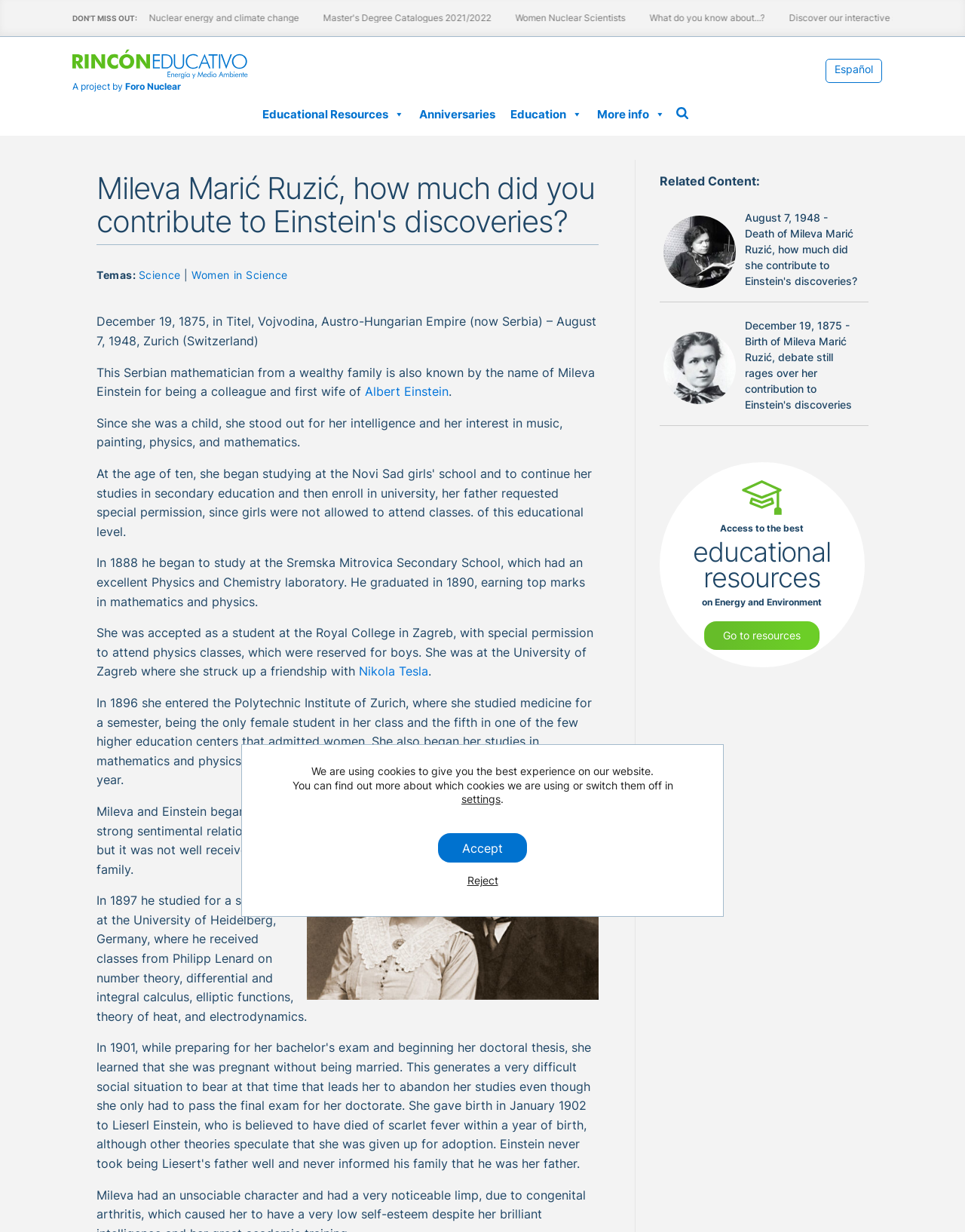Find the bounding box coordinates of the element you need to click on to perform this action: 'Discover more about Women Nuclear Scientists'. The coordinates should be represented by four float values between 0 and 1, in the format [left, top, right, bottom].

[0.511, 0.01, 0.625, 0.019]